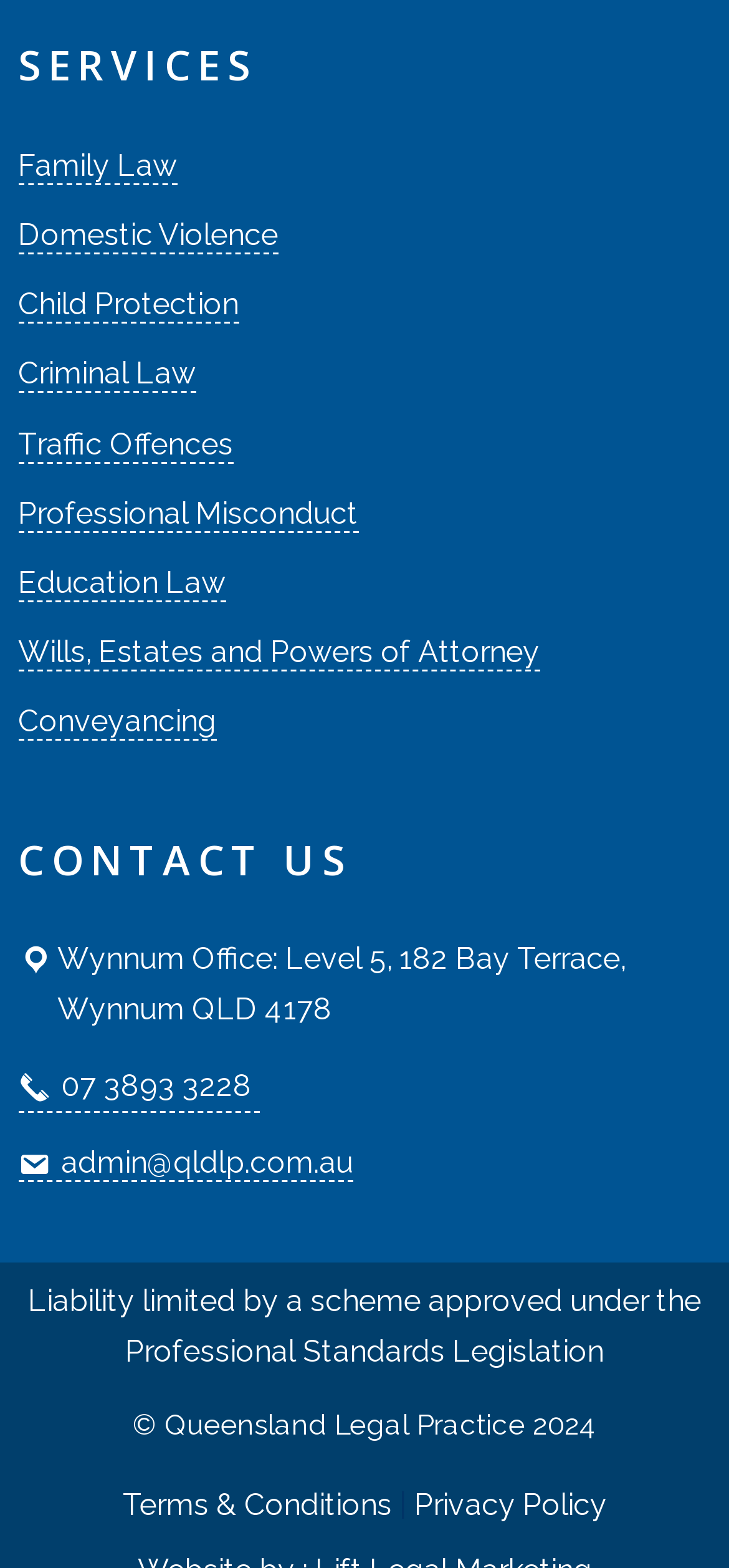From the element description Terms & Conditions, predict the bounding box coordinates of the UI element. The coordinates must be specified in the format (top-left x, top-left y, bottom-right x, bottom-right y) and should be within the 0 to 1 range.

[0.168, 0.949, 0.547, 0.971]